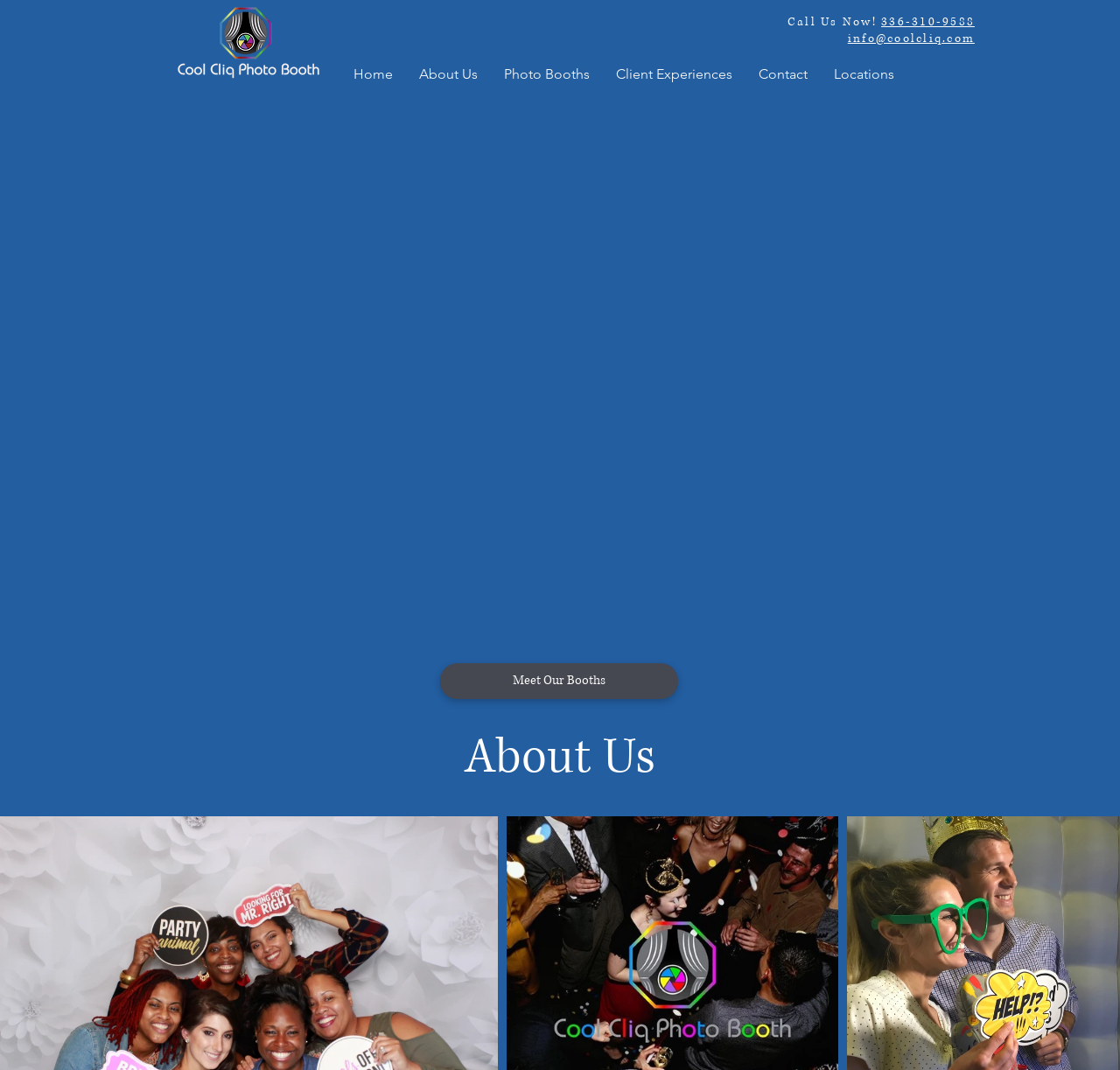Identify the bounding box coordinates for the region of the element that should be clicked to carry out the instruction: "Send an email". The bounding box coordinates should be four float numbers between 0 and 1, i.e., [left, top, right, bottom].

[0.757, 0.028, 0.87, 0.043]